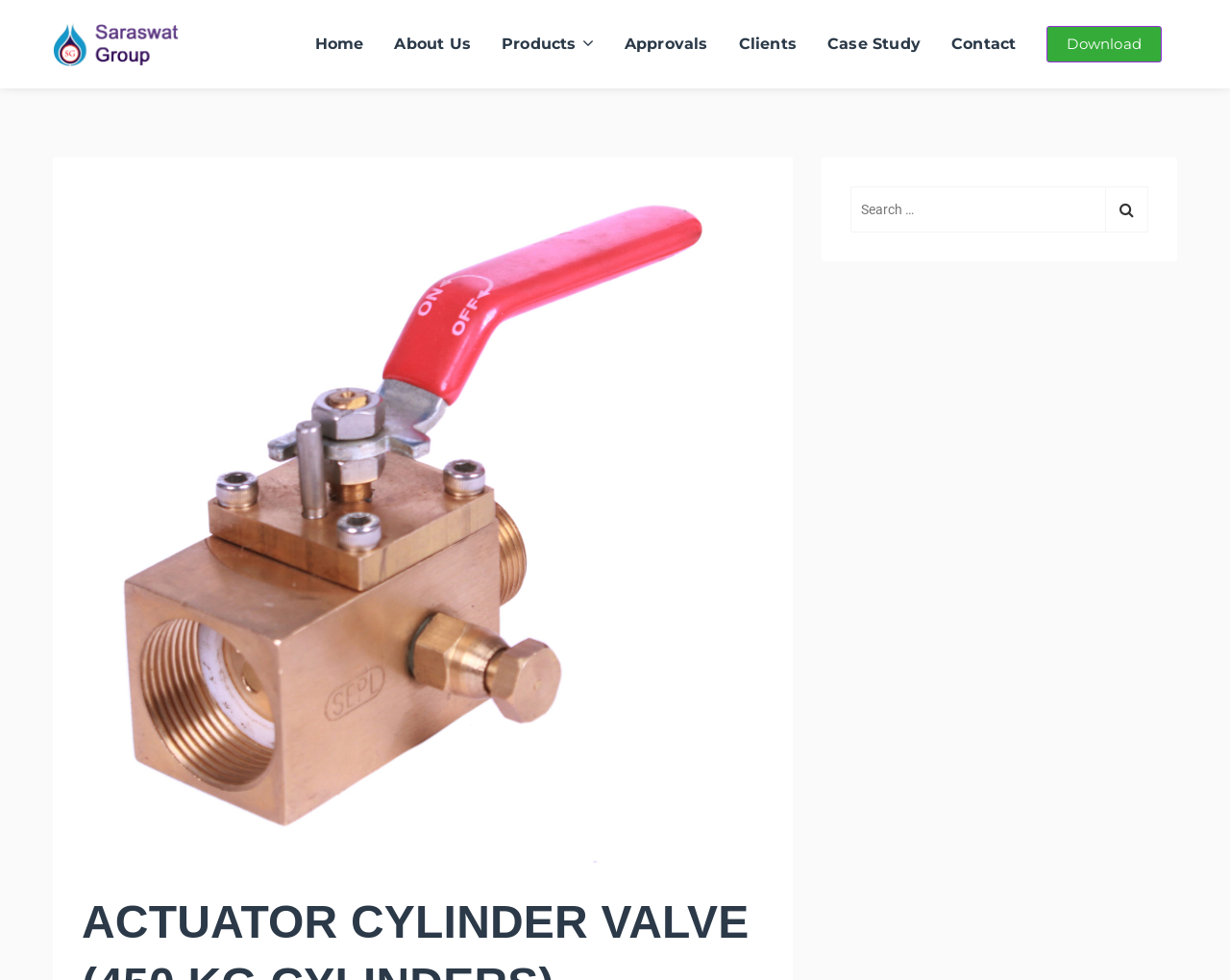Determine and generate the text content of the webpage's headline.

ACTUATOR CYLINDER VALVE (450 KG CYLINDERS)